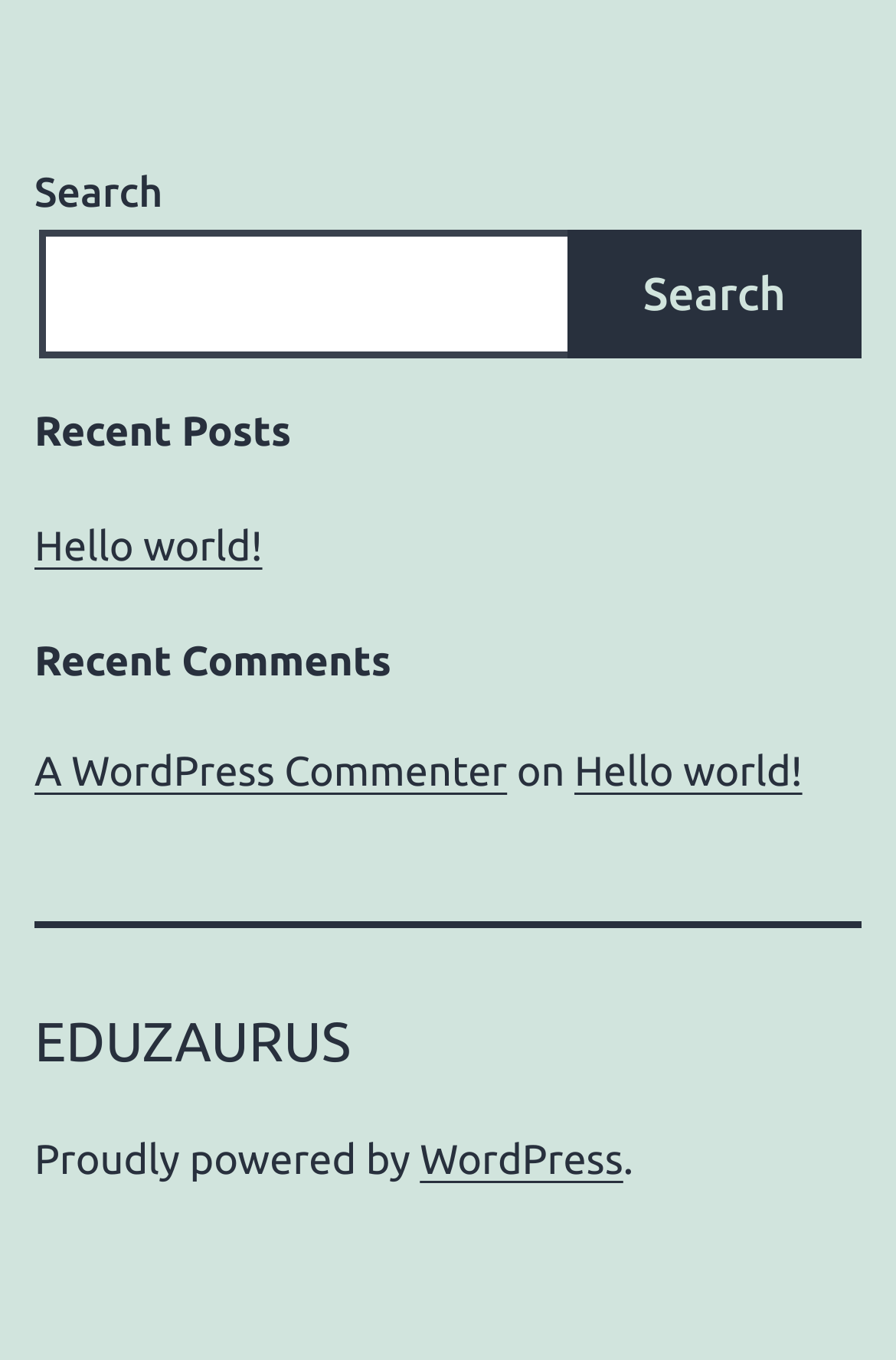Please provide a one-word or short phrase answer to the question:
What is the name of the website?

EDUZAURUS